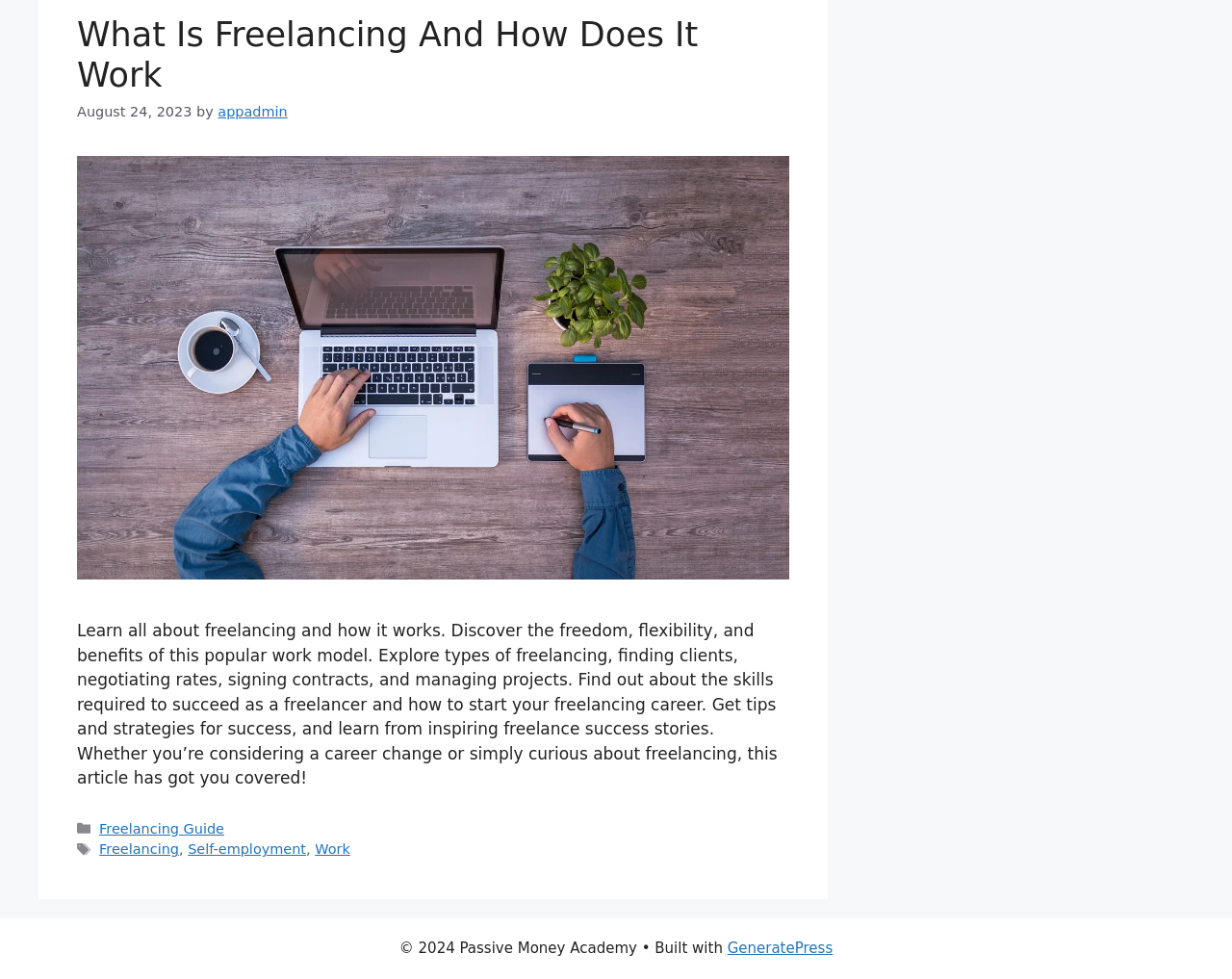Give a one-word or short phrase answer to the question: 
What is the category of the article?

Freelancing Guide